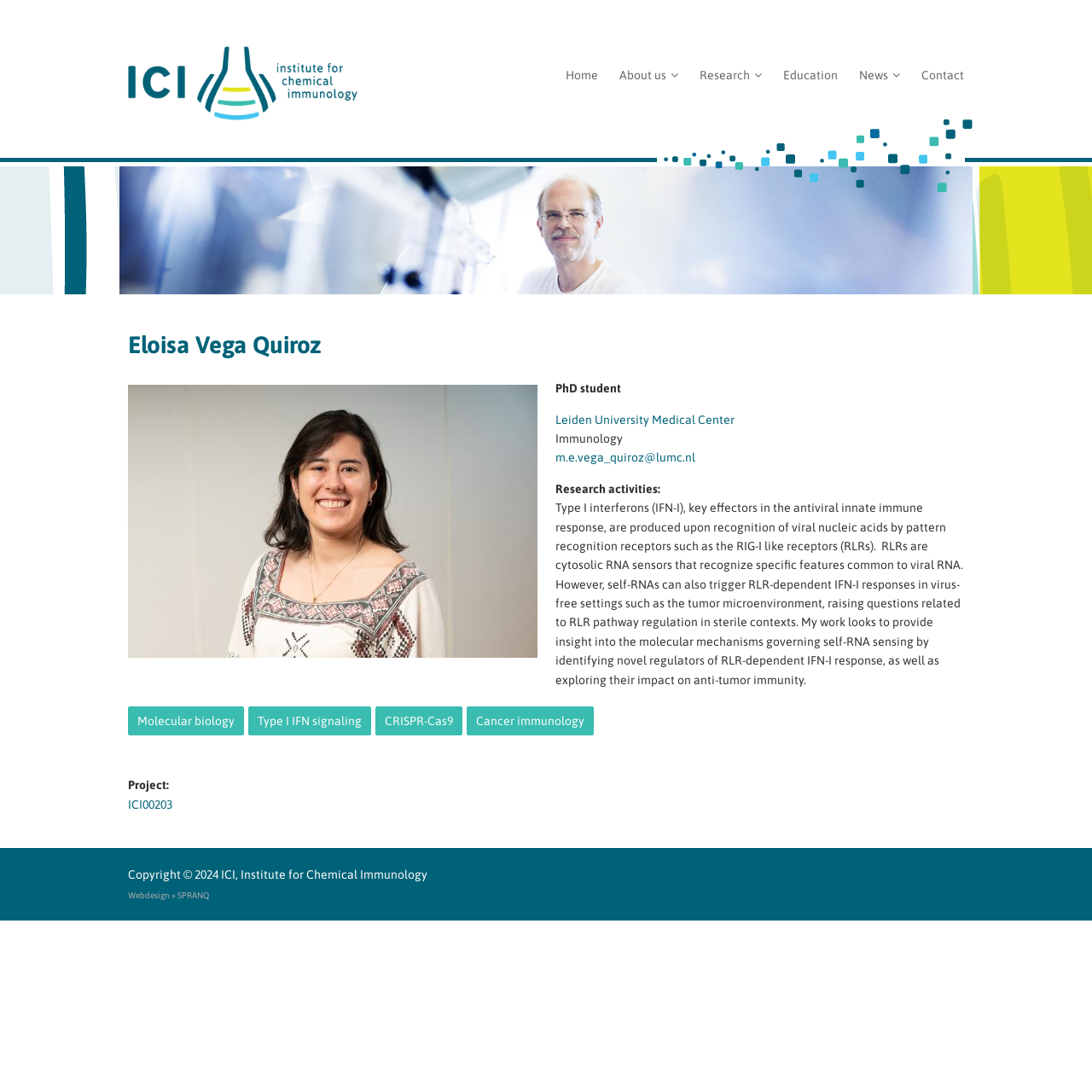What is the email address of Eloisa Vega Quiroz?
Provide a comprehensive and detailed answer to the question.

I found this information by looking at the contact information section, where it lists Eloisa Vega Quiroz's email address.